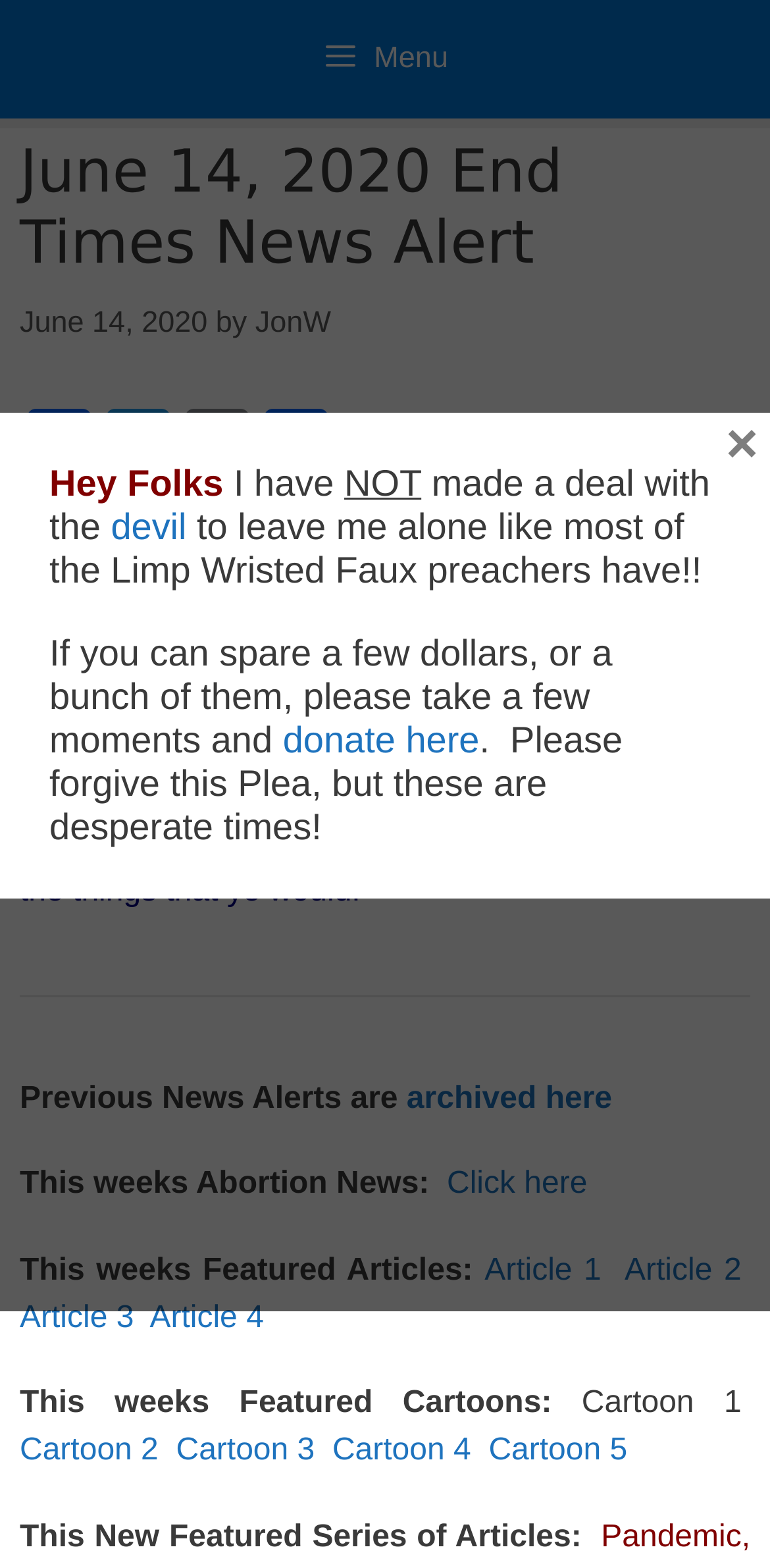Pinpoint the bounding box coordinates of the clickable area needed to execute the instruction: "Donate here". The coordinates should be specified as four float numbers between 0 and 1, i.e., [left, top, right, bottom].

[0.367, 0.458, 0.623, 0.484]